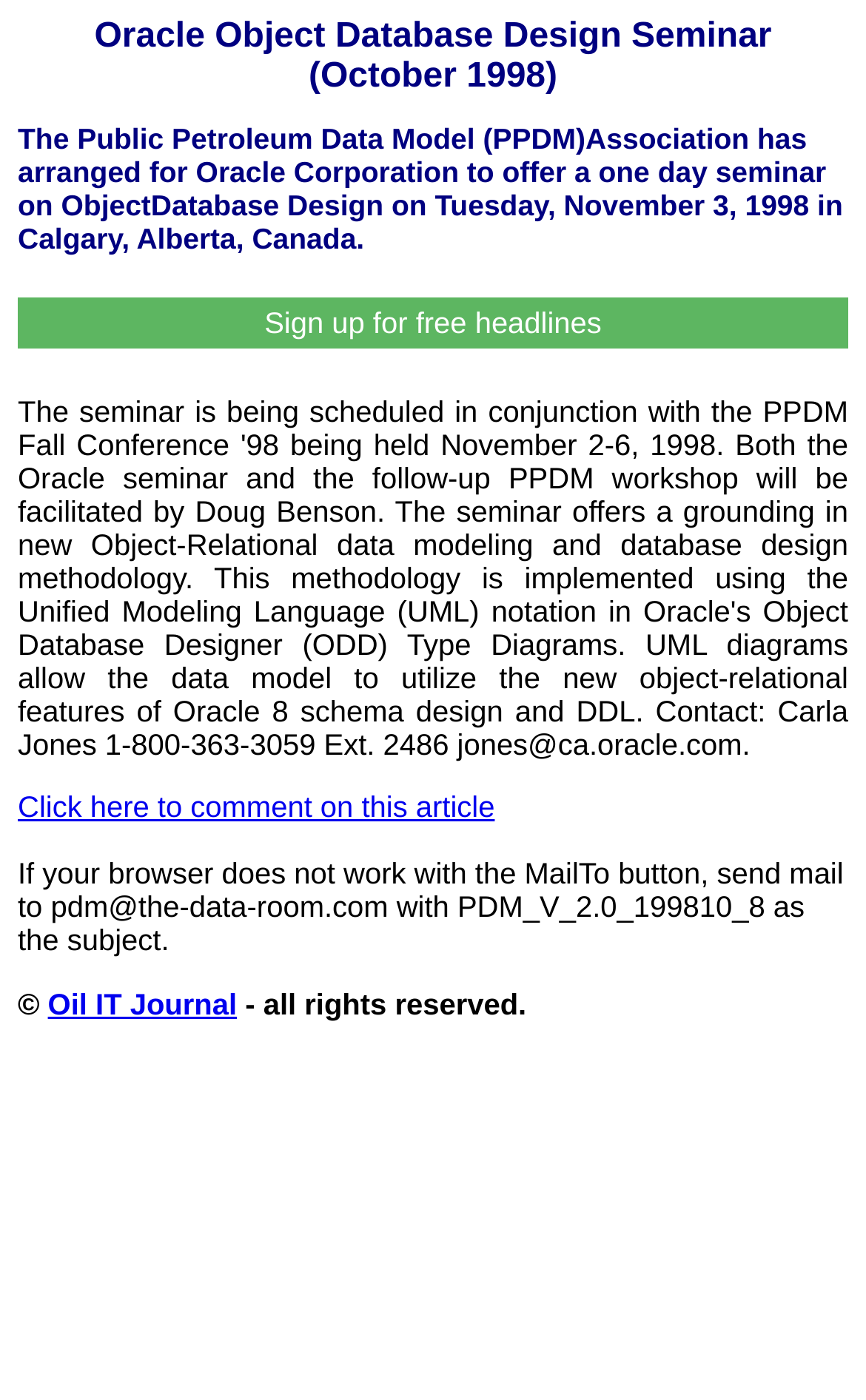Reply to the question with a single word or phrase:
How can users comment on the article?

By clicking the 'Click here to comment on this article' link